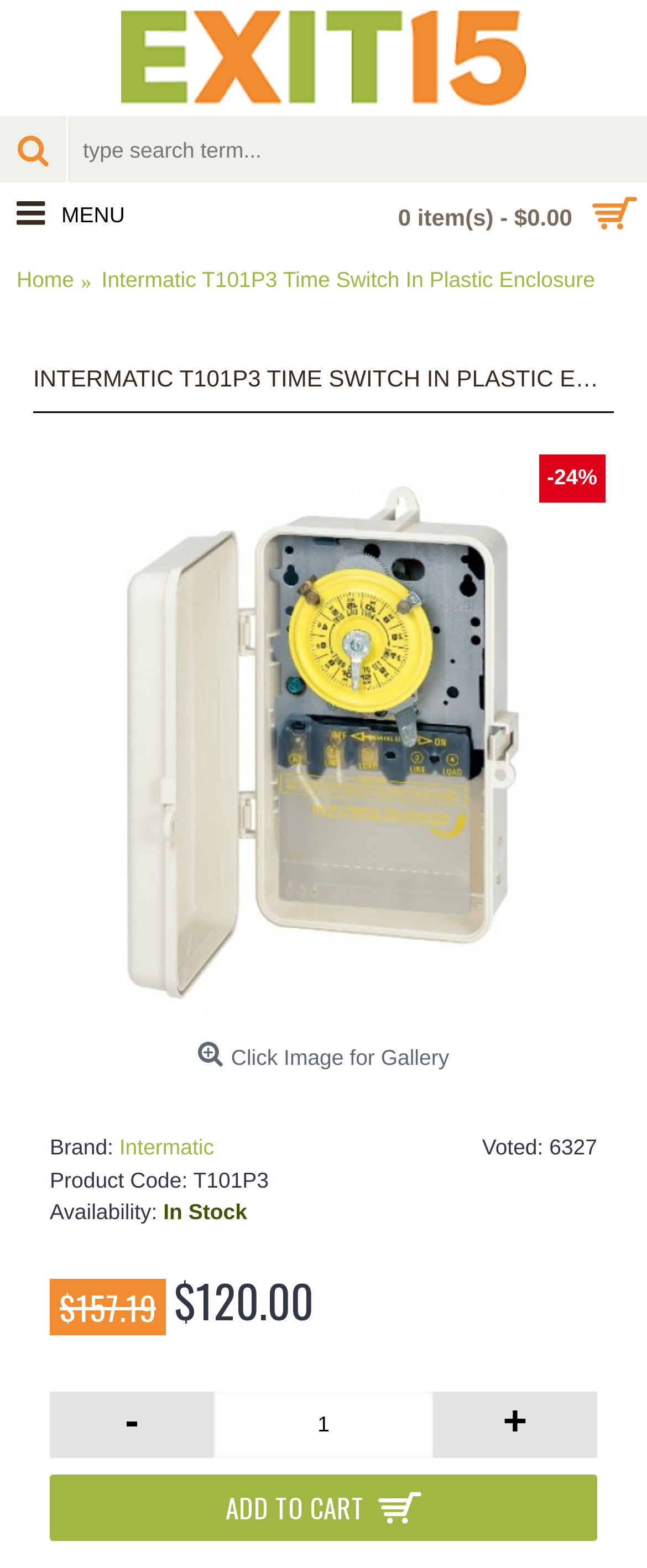Please find the bounding box coordinates for the clickable element needed to perform this instruction: "search for a product".

[0.0, 0.074, 1.0, 0.116]